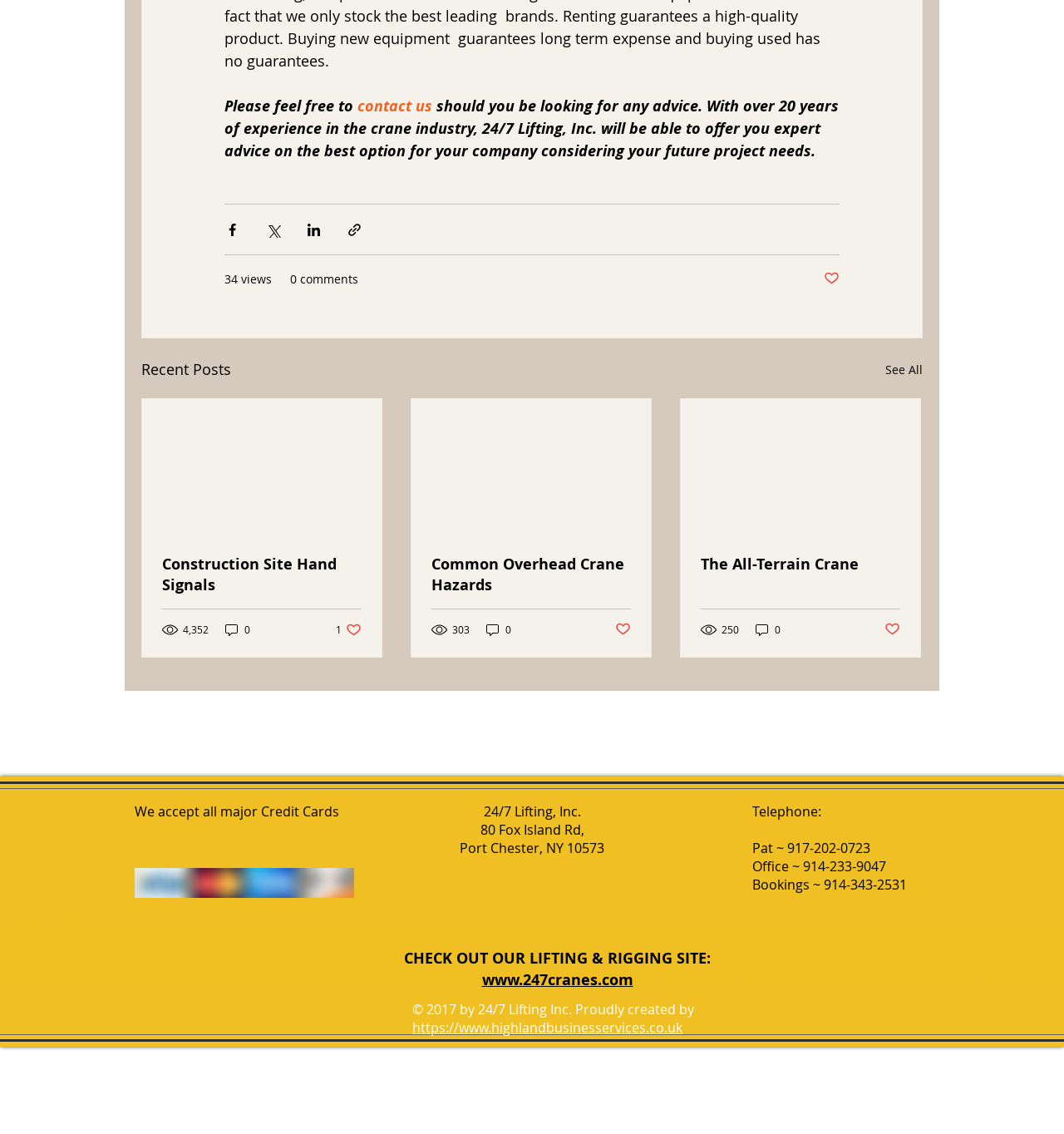Please determine the bounding box coordinates of the clickable area required to carry out the following instruction: "Check out the post about Construction Site Hand Signals". The coordinates must be four float numbers between 0 and 1, represented as [left, top, right, bottom].

[0.152, 0.489, 0.34, 0.525]